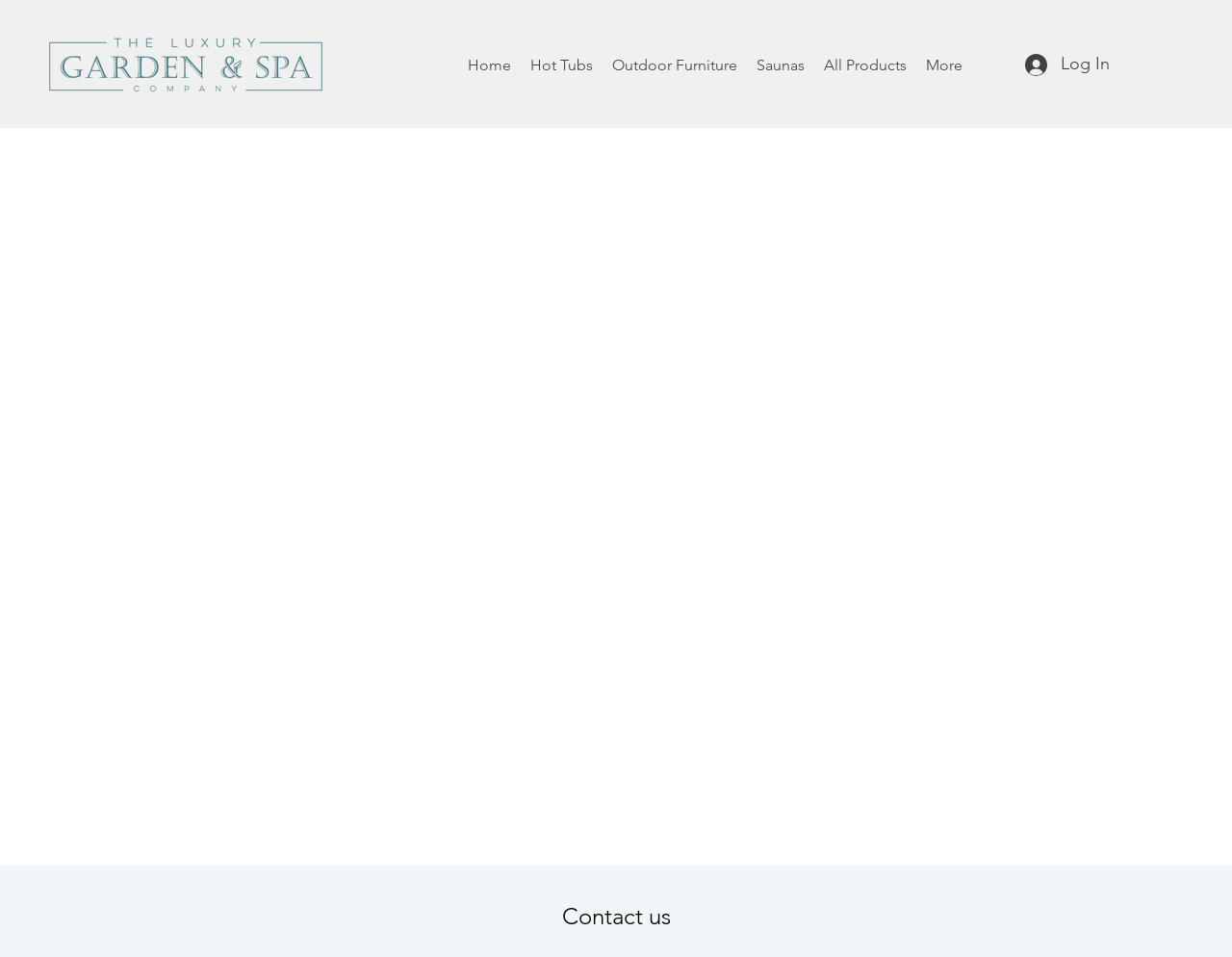Identify the bounding box coordinates for the UI element described as: "Saunas".

[0.606, 0.056, 0.661, 0.08]